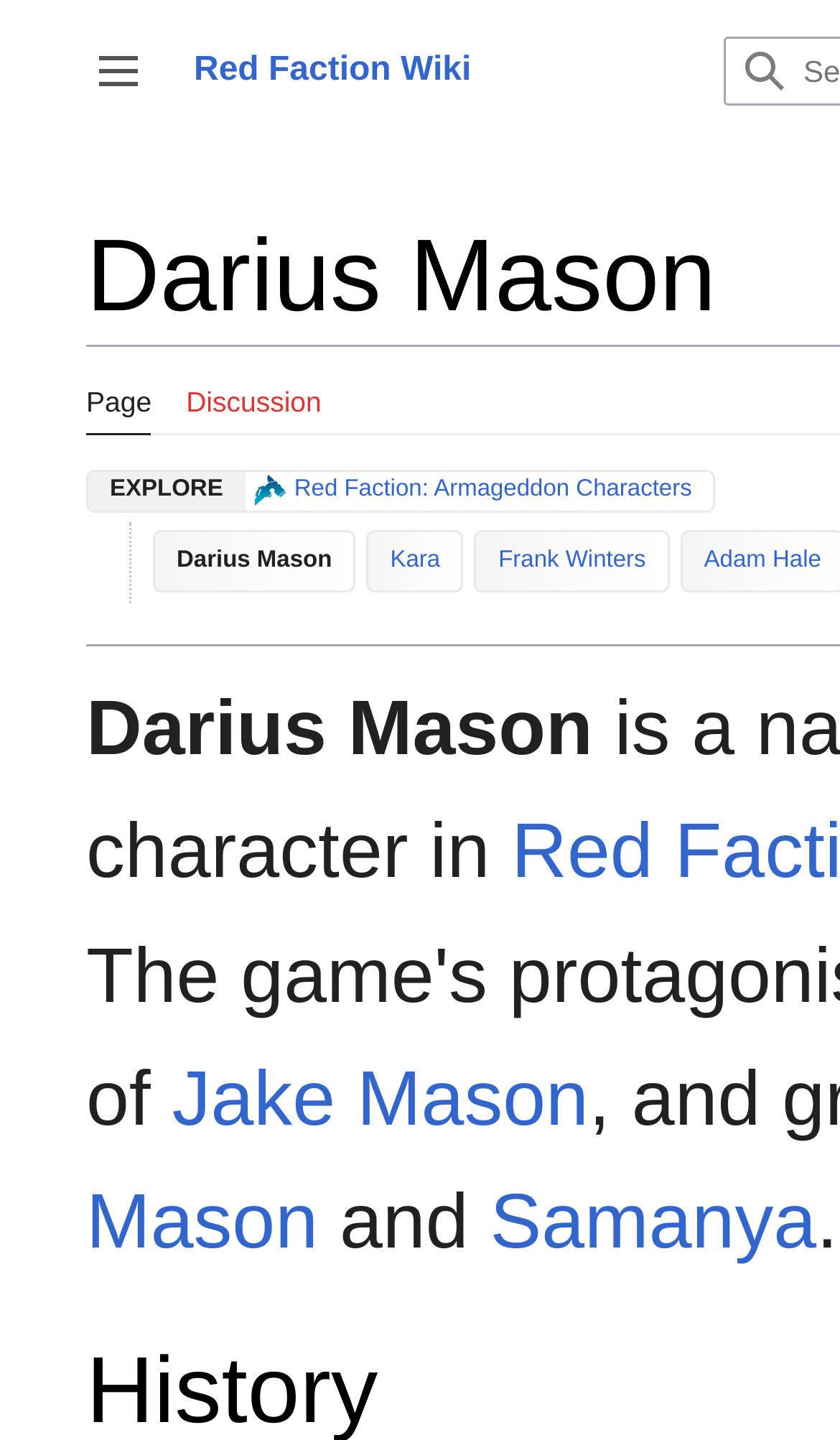Determine the bounding box coordinates of the clickable element to complete this instruction: "Browse the Fashion category". Provide the coordinates in the format of four float numbers between 0 and 1, [left, top, right, bottom].

None